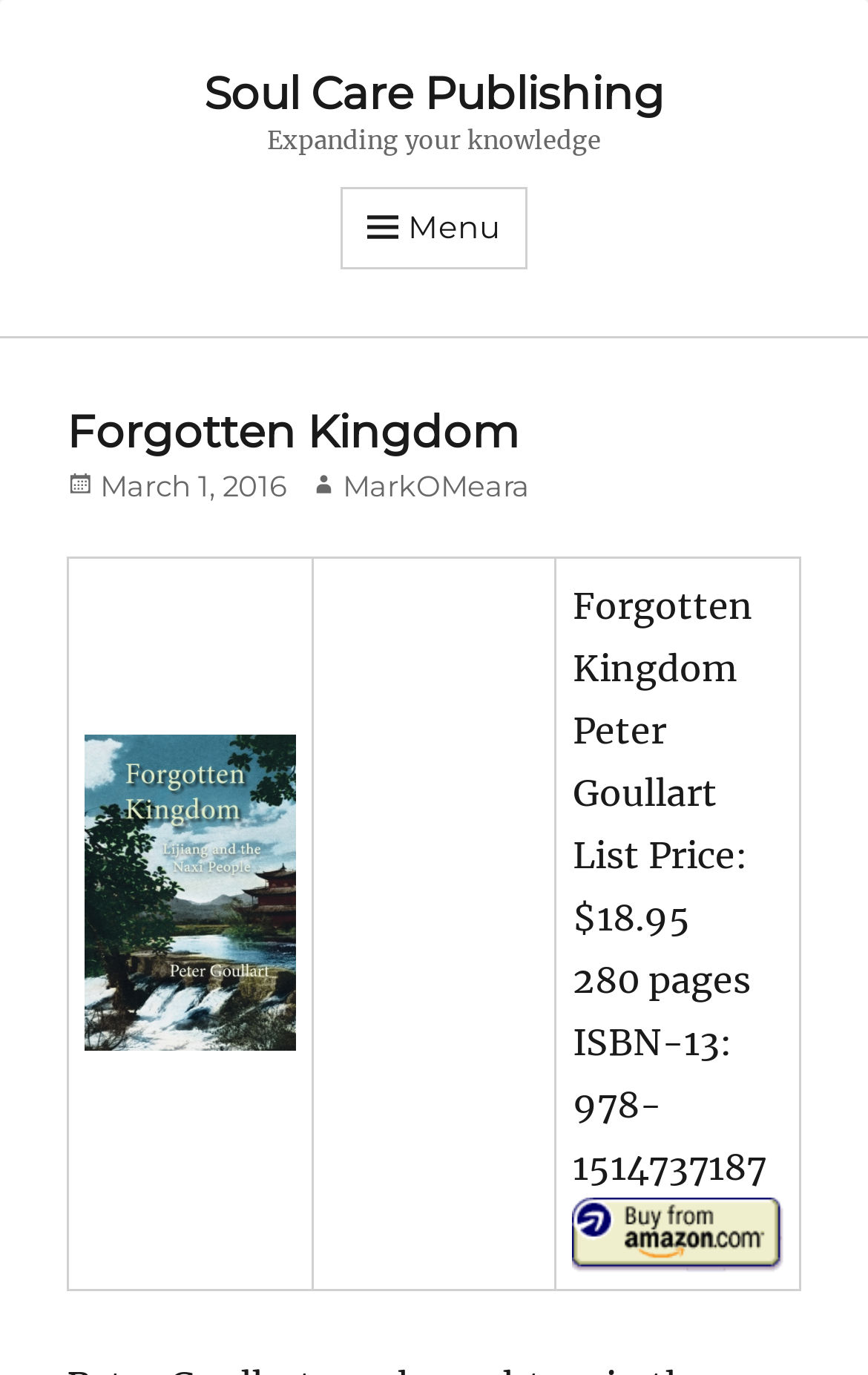Please use the details from the image to answer the following question comprehensively:
What is the author of the book Forgotten Kingdom?

I found the answer by looking at the section that describes the book details, where it says 'Author' and then provides a link with the text 'MarkOMeara'.